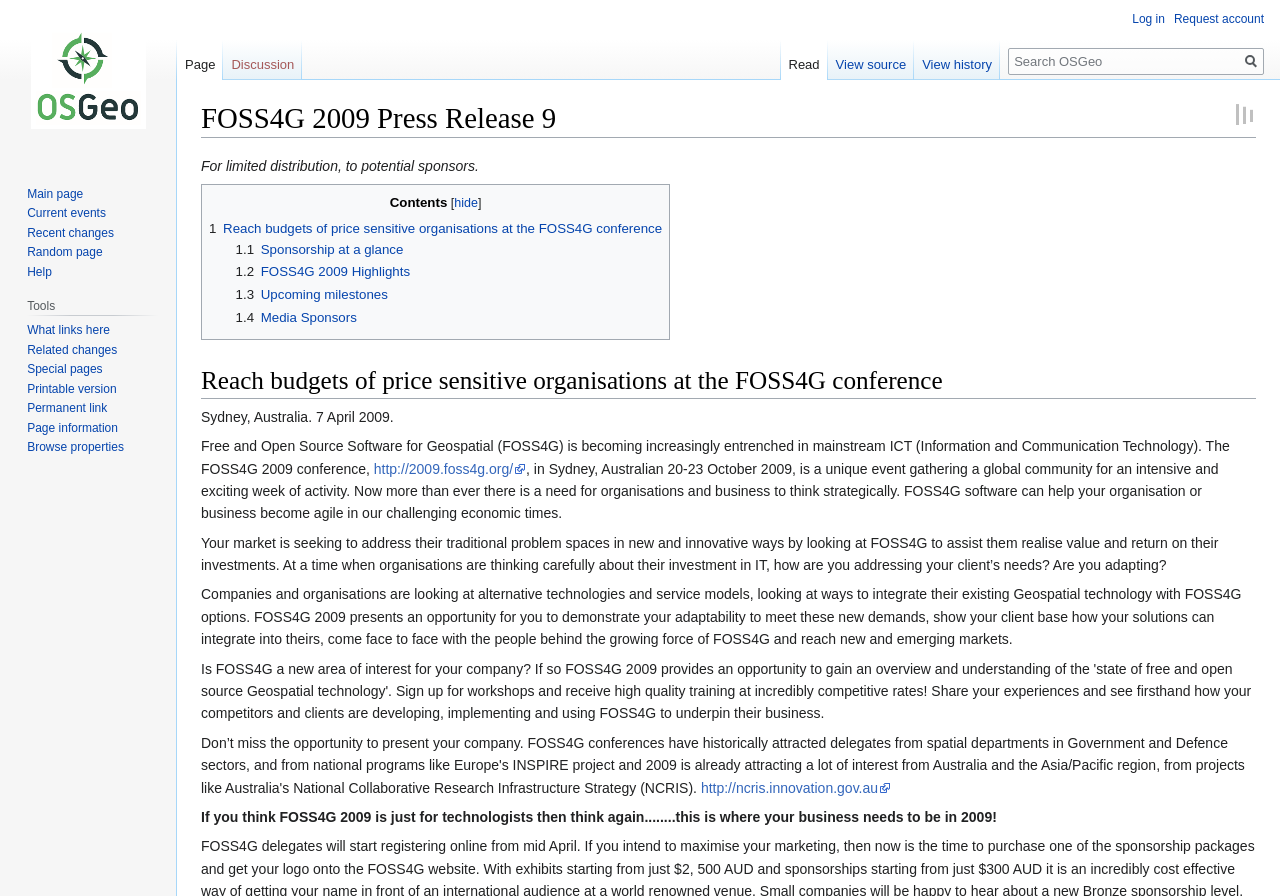Please identify the coordinates of the bounding box for the clickable region that will accomplish this instruction: "View history".

[0.714, 0.045, 0.781, 0.089]